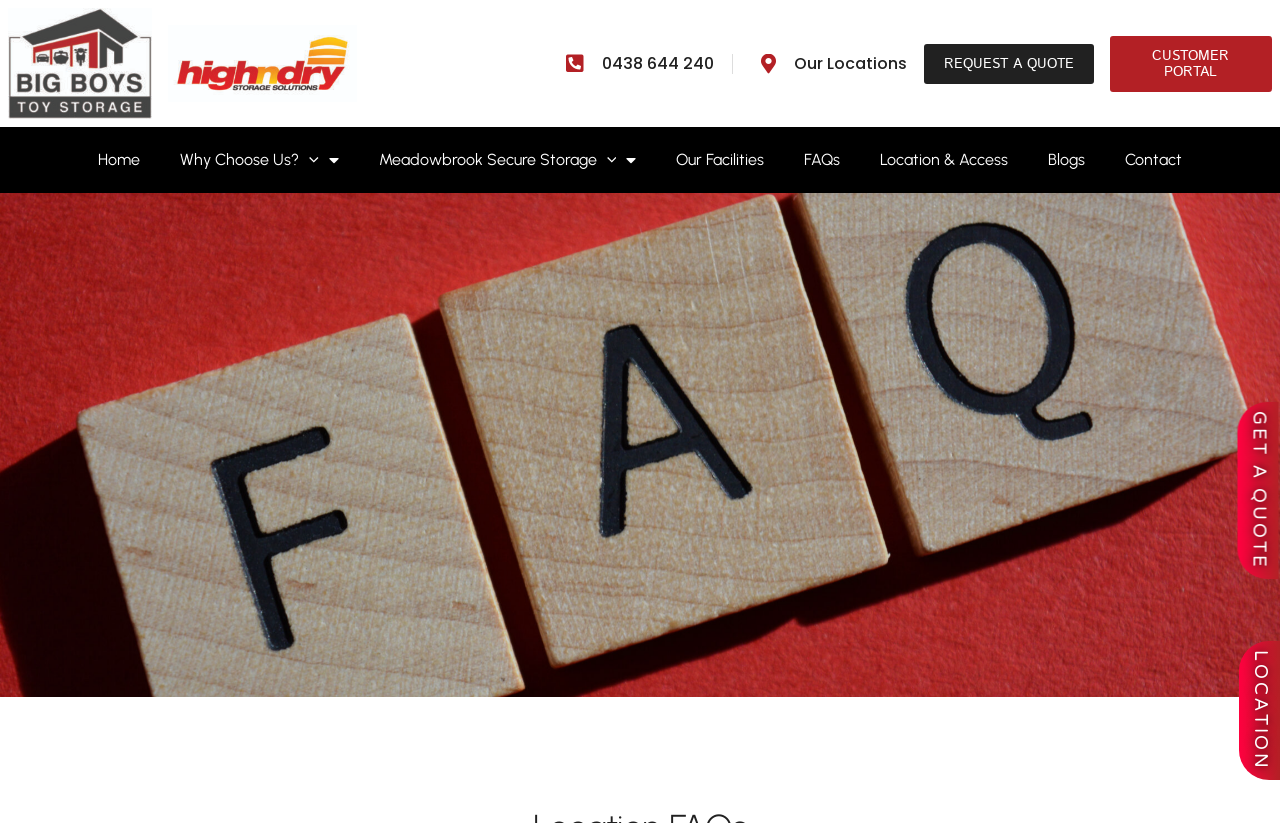Identify the bounding box coordinates for the UI element described as: "Contact". The coordinates should be provided as four floats between 0 and 1: [left, top, right, bottom].

[0.863, 0.166, 0.939, 0.222]